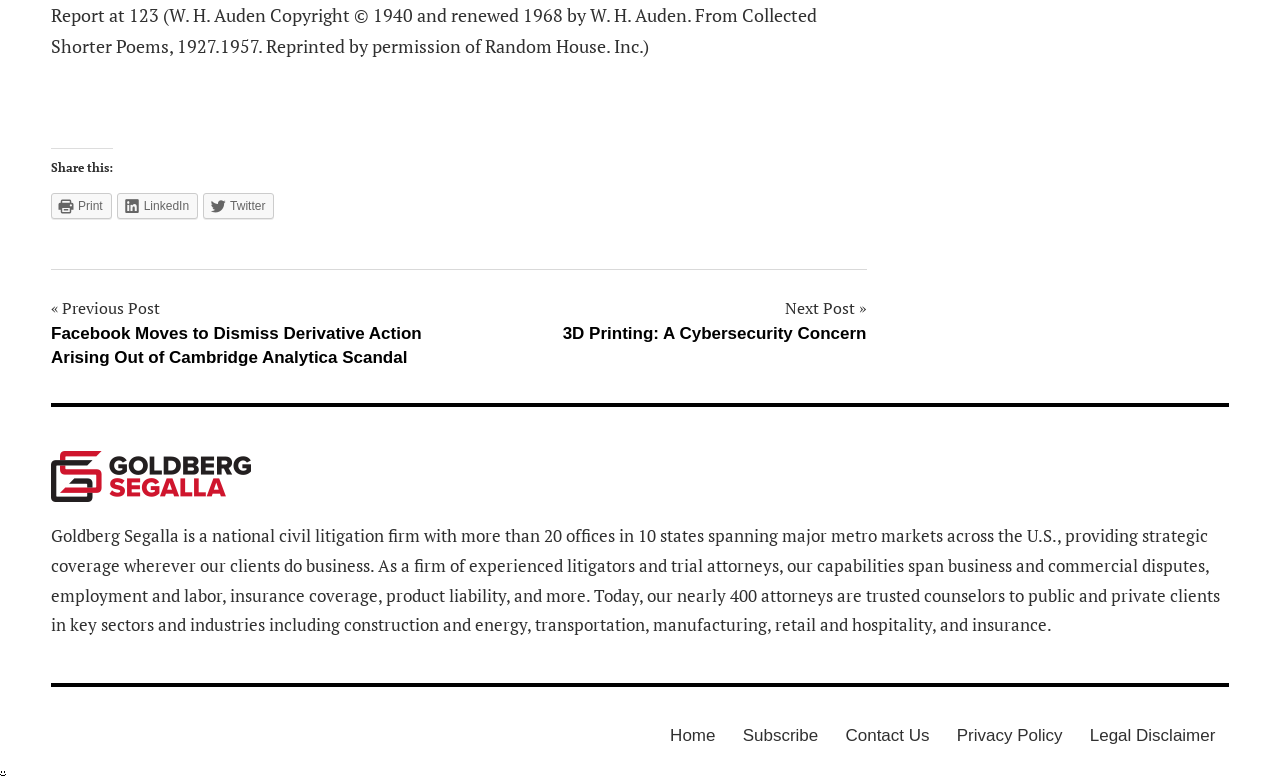How many offices does Goldberg Segalla have?
Using the visual information, reply with a single word or short phrase.

more than 20